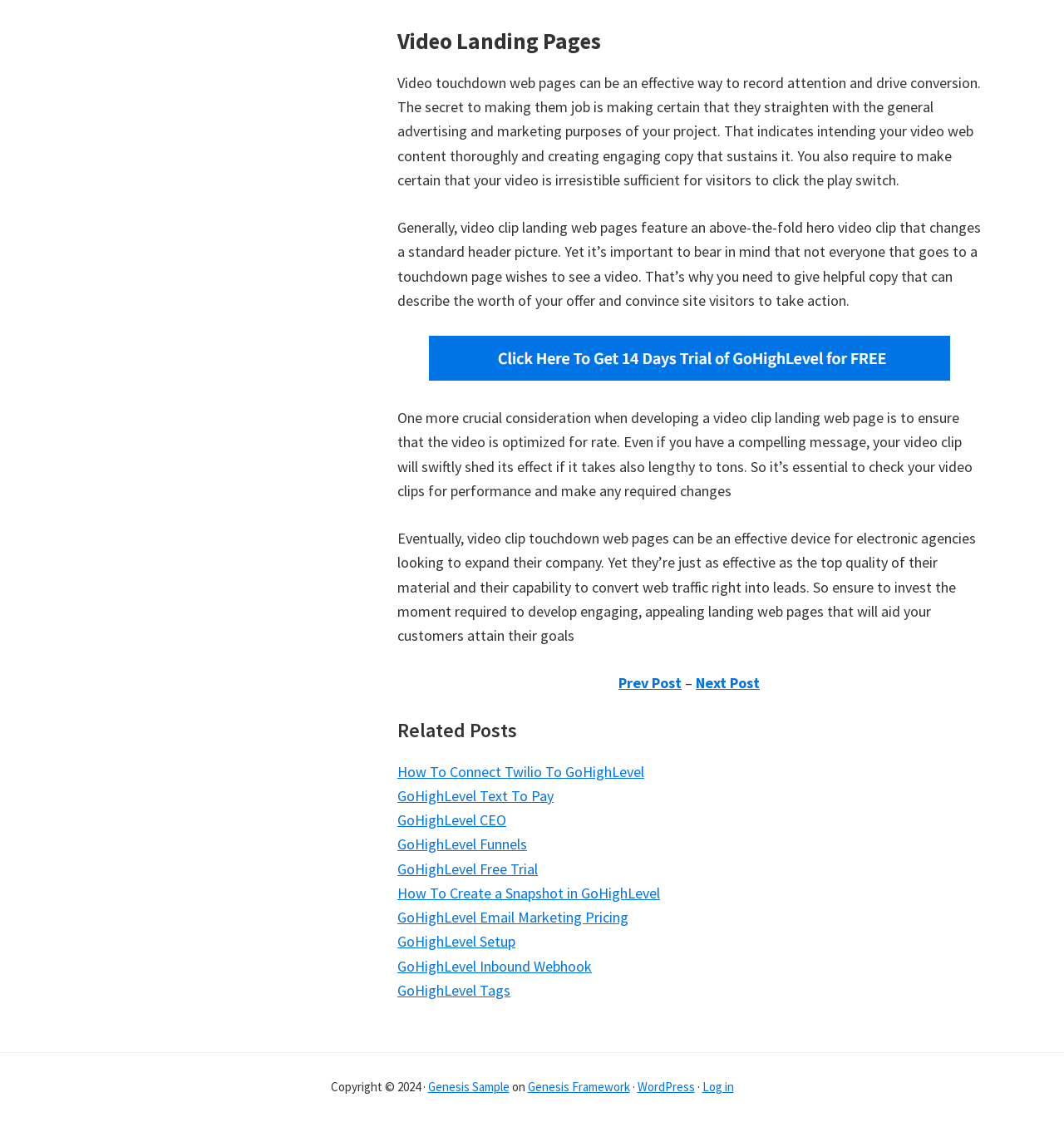Please determine the bounding box coordinates for the element that should be clicked to follow these instructions: "Click on the 'Log in' link".

[0.66, 0.962, 0.689, 0.976]